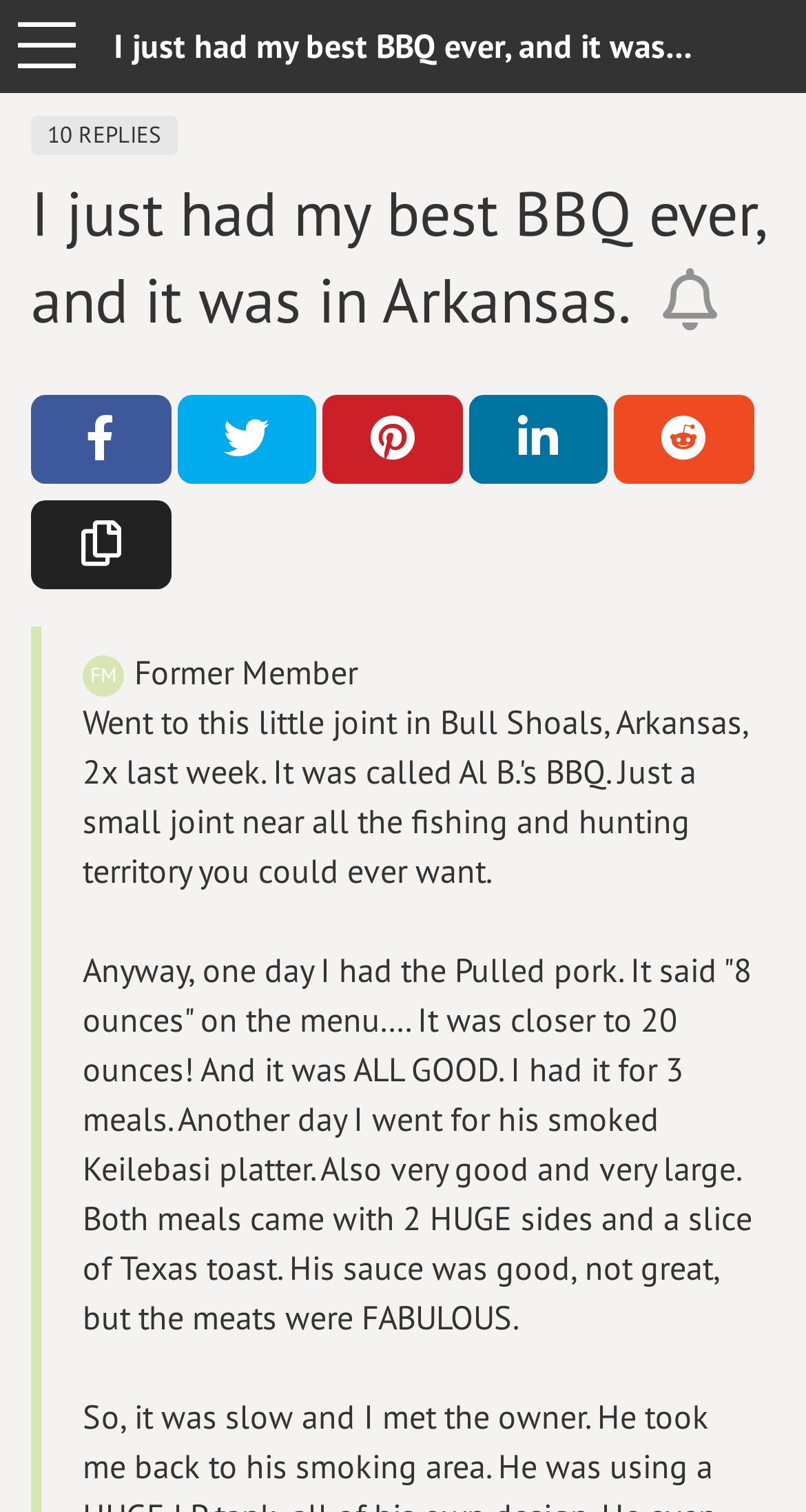Please identify the bounding box coordinates of the clickable element to fulfill the following instruction: "Click on More Options". The coordinates should be four float numbers between 0 and 1, i.e., [left, top, right, bottom].

[0.0, 0.0, 0.115, 0.062]